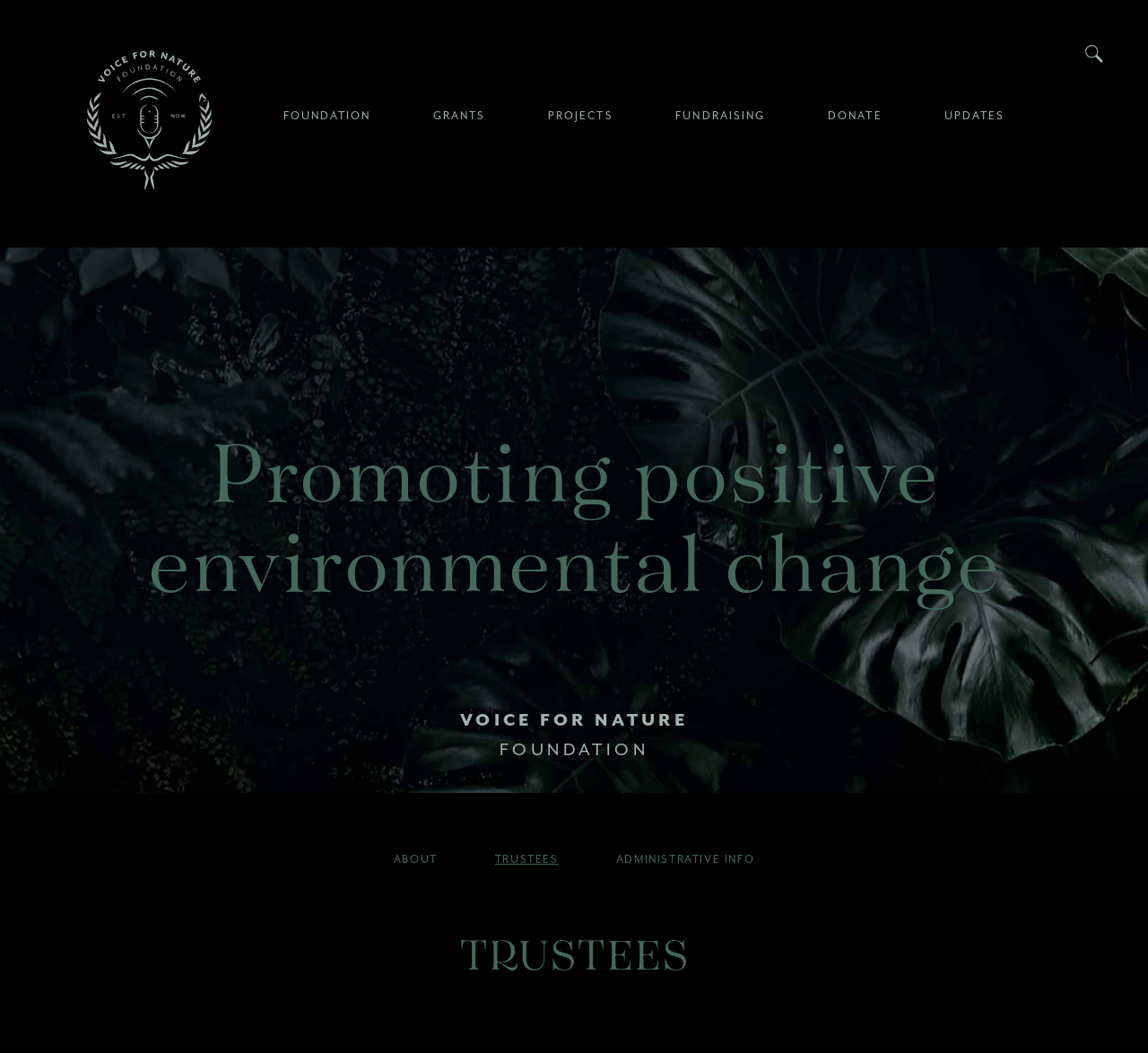What are the three links below the heading 'TRUSTEES'?
Answer the question with just one word or phrase using the image.

ABOUT, TRUSTEES, ADMINISTRATIVE INFO